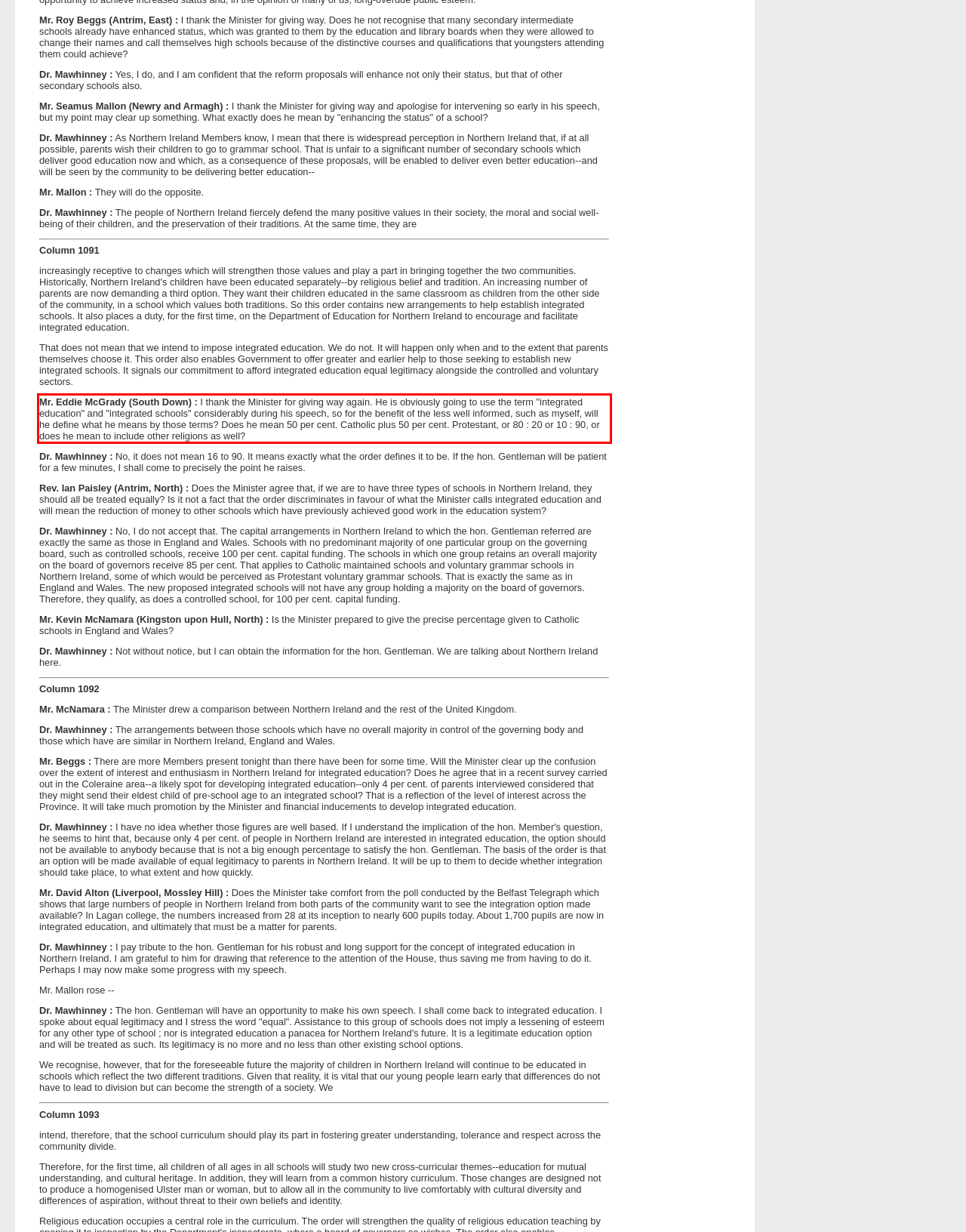Within the screenshot of a webpage, identify the red bounding box and perform OCR to capture the text content it contains.

Mr. Eddie McGrady (South Down) : I thank the Minister for giving way again. He is obviously going to use the term "integrated education" and "integrated schools" considerably during his speech, so for the benefit of the less well informed, such as myself, will he define what he means by those terms? Does he mean 50 per cent. Catholic plus 50 per cent. Protestant, or 80 : 20 or 10 : 90, or does he mean to include other religions as well?